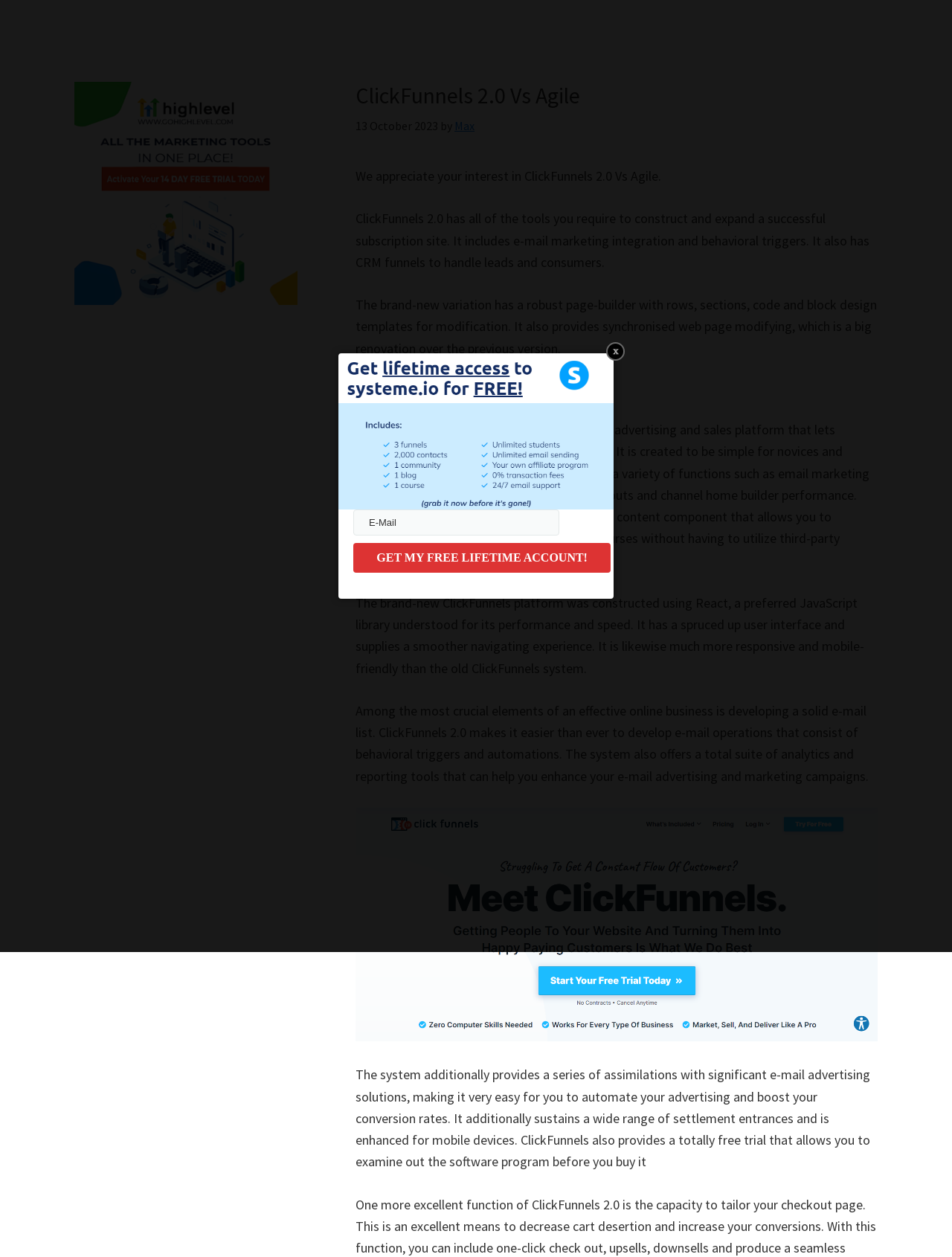For the following element description, predict the bounding box coordinates in the format (top-left x, top-left y, bottom-right x, bottom-right y). All values should be floating point numbers between 0 and 1. Description: name="email" placeholder="E-Mail"

[0.371, 0.405, 0.588, 0.426]